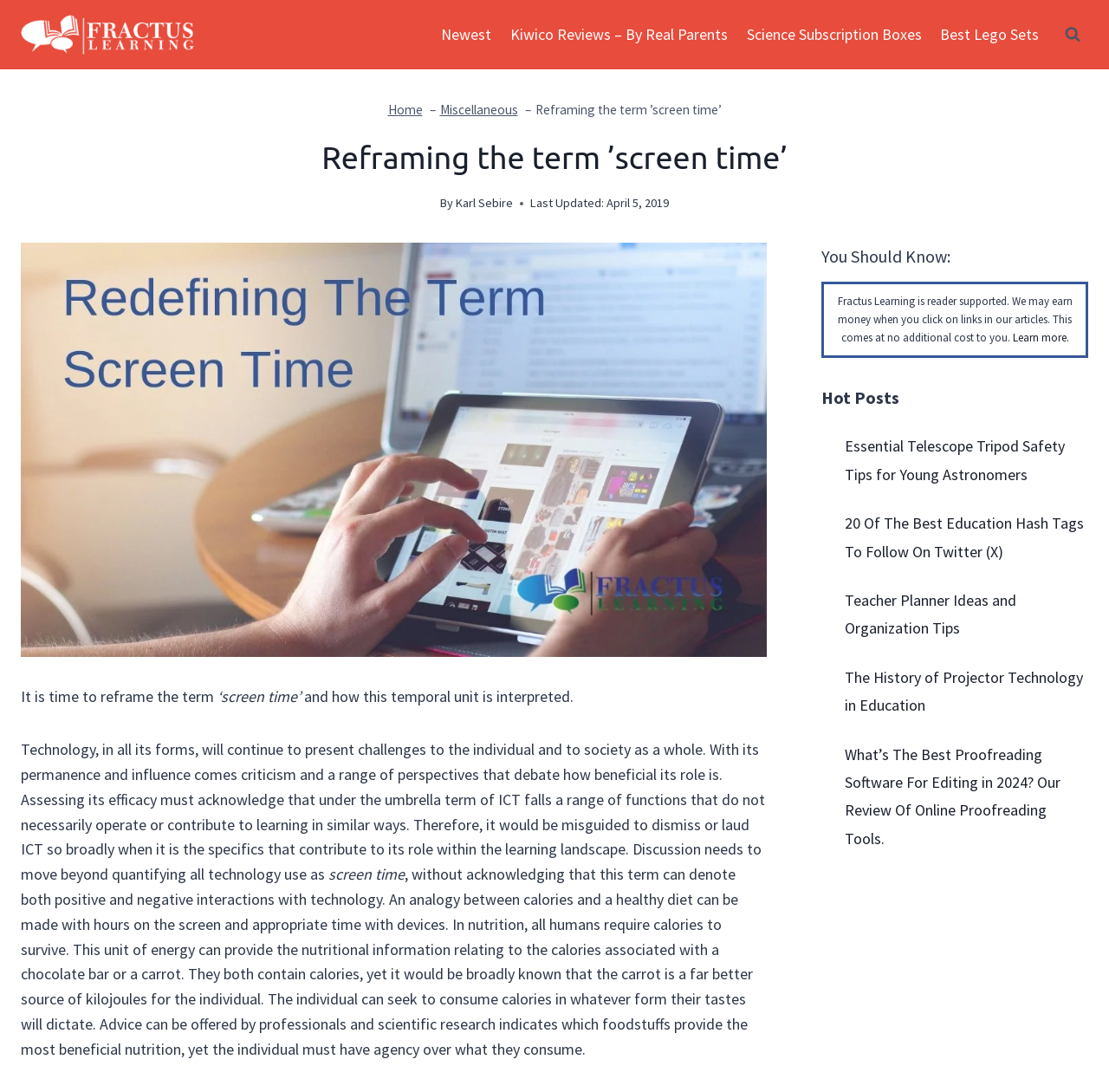Find the coordinates for the bounding box of the element with this description: "Get Unlimited Access Now".

None